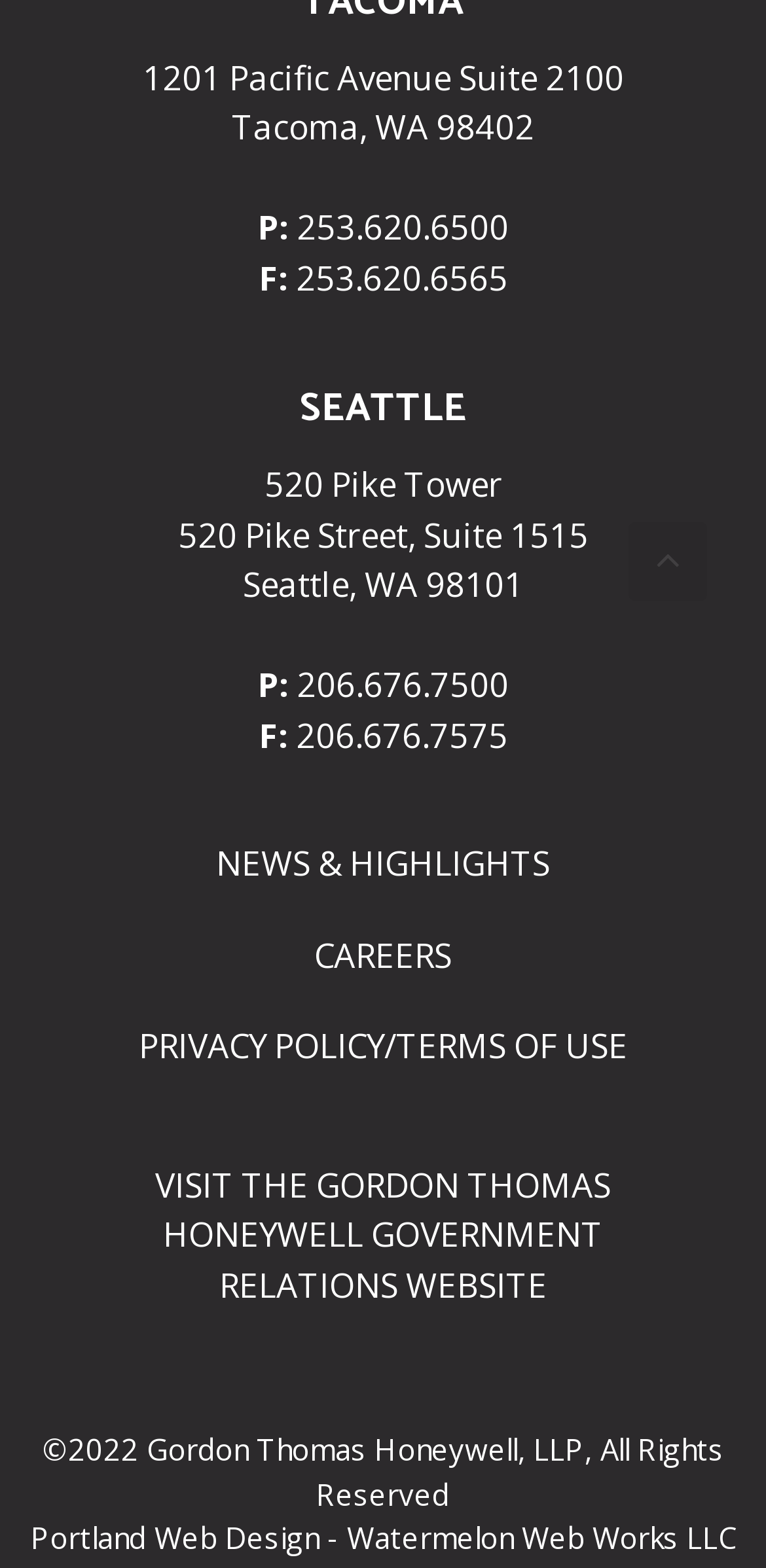Please provide a brief answer to the following inquiry using a single word or phrase:
How many offices are listed on the webpage?

2